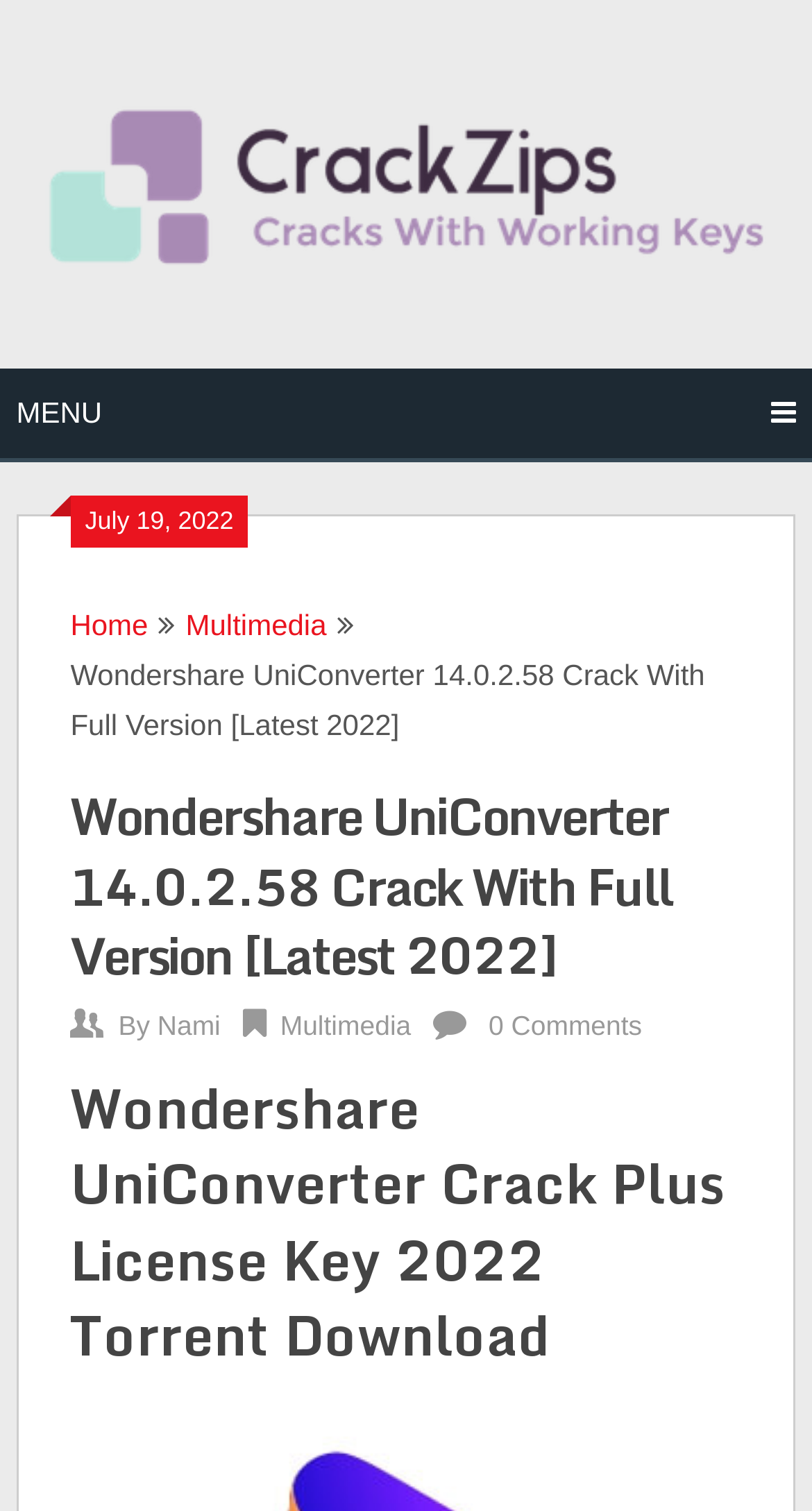Using the description: "0 Comments", identify the bounding box of the corresponding UI element in the screenshot.

[0.602, 0.668, 0.791, 0.689]